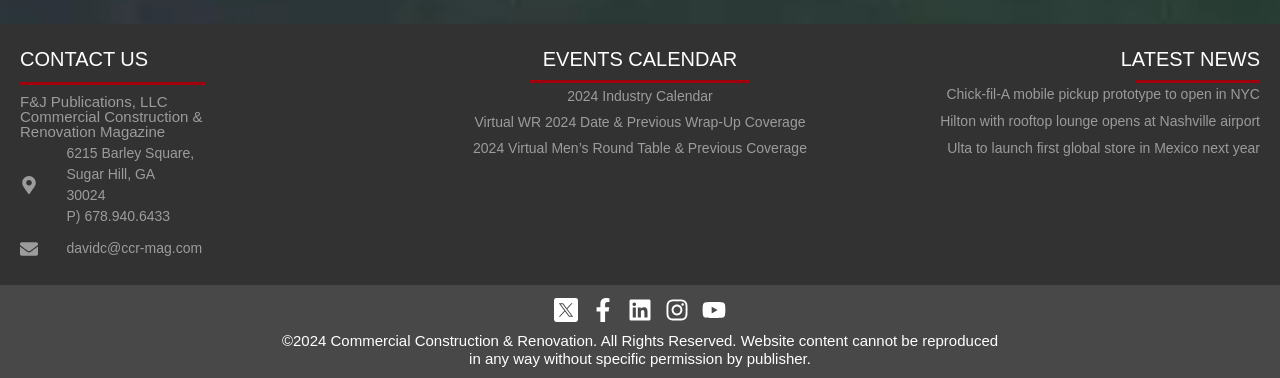Answer the question with a brief word or phrase:
What is the phone number?

678.940.6433